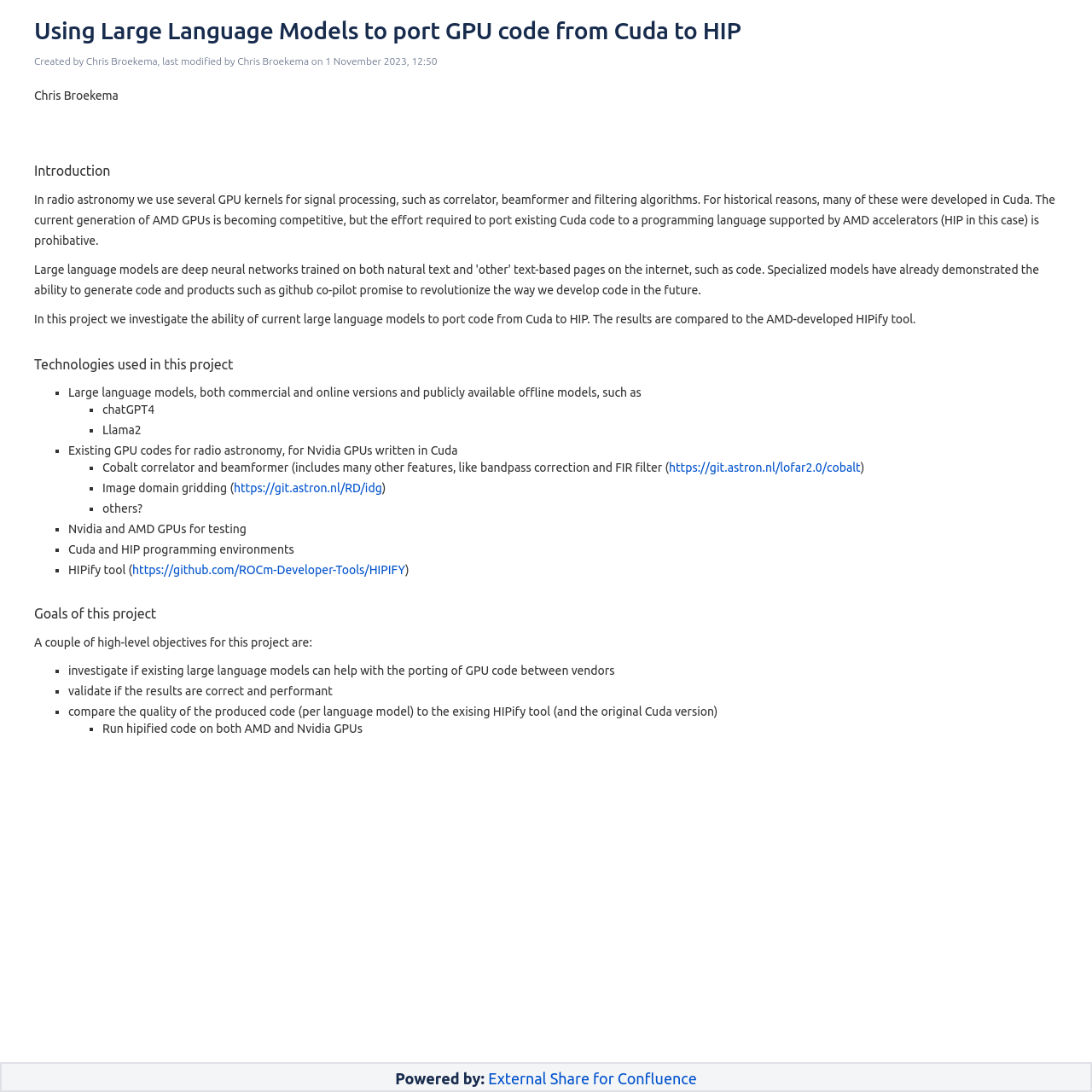Identify and generate the primary title of the webpage.

Using Large Language Models to port GPU code from Cuda to HIP